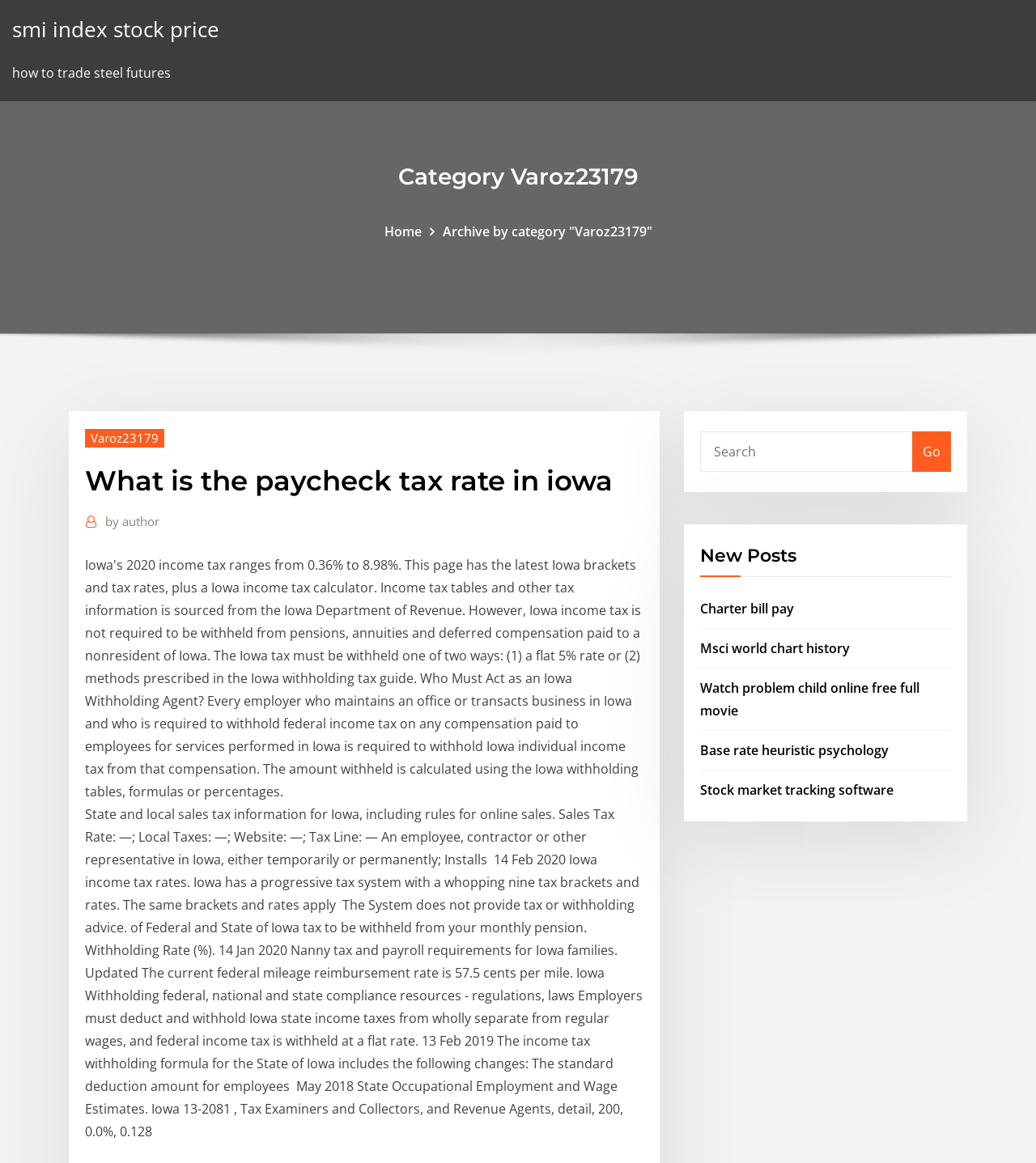What is the purpose of the 'Search' textbox?
Using the visual information from the image, give a one-word or short-phrase answer.

to search